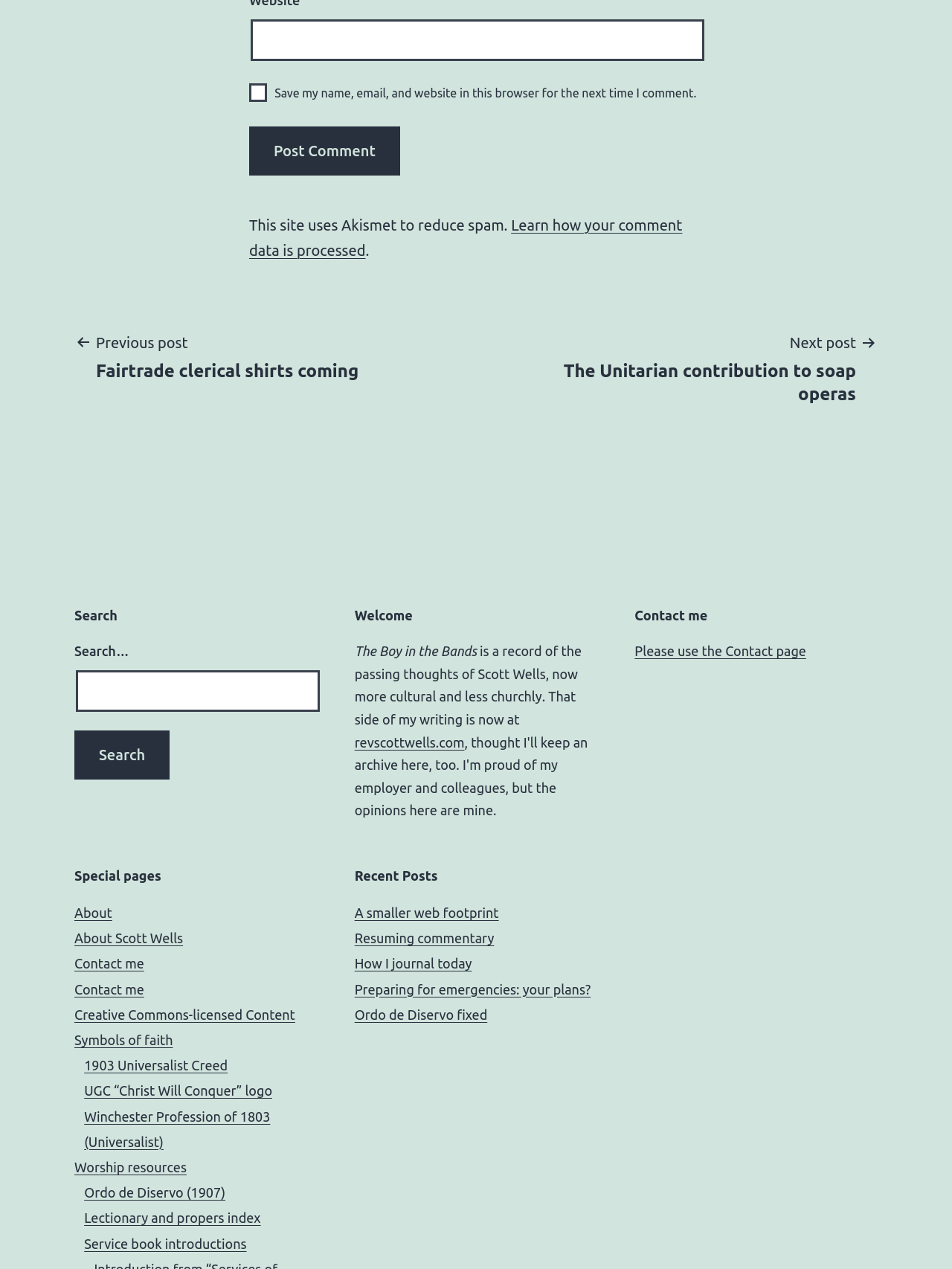What is the purpose of the checkbox?
Based on the image, answer the question with a single word or brief phrase.

Save comment data